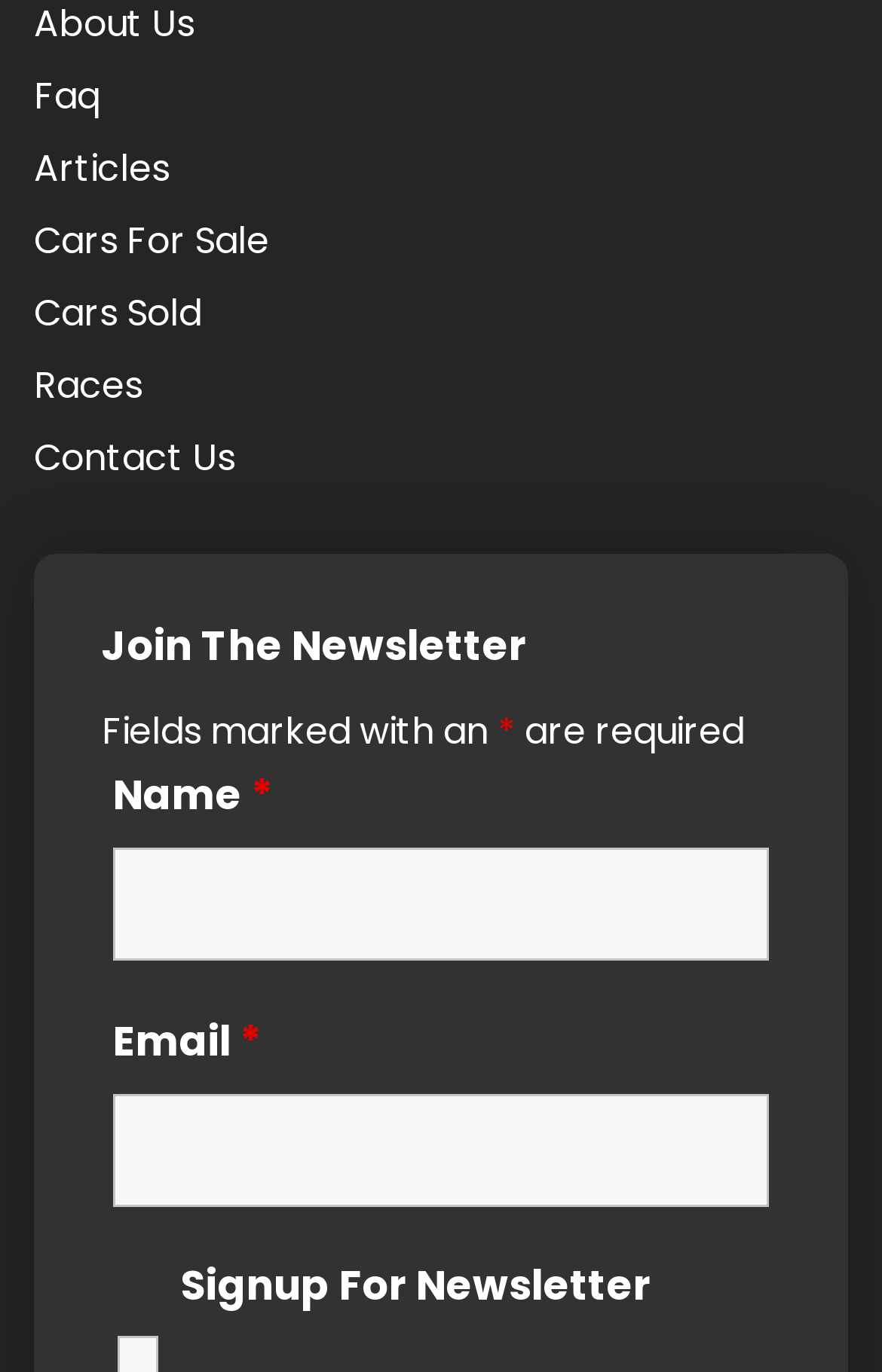Determine the bounding box coordinates of the section I need to click to execute the following instruction: "Enter name". Provide the coordinates as four float numbers between 0 and 1, i.e., [left, top, right, bottom].

[0.128, 0.618, 0.872, 0.701]